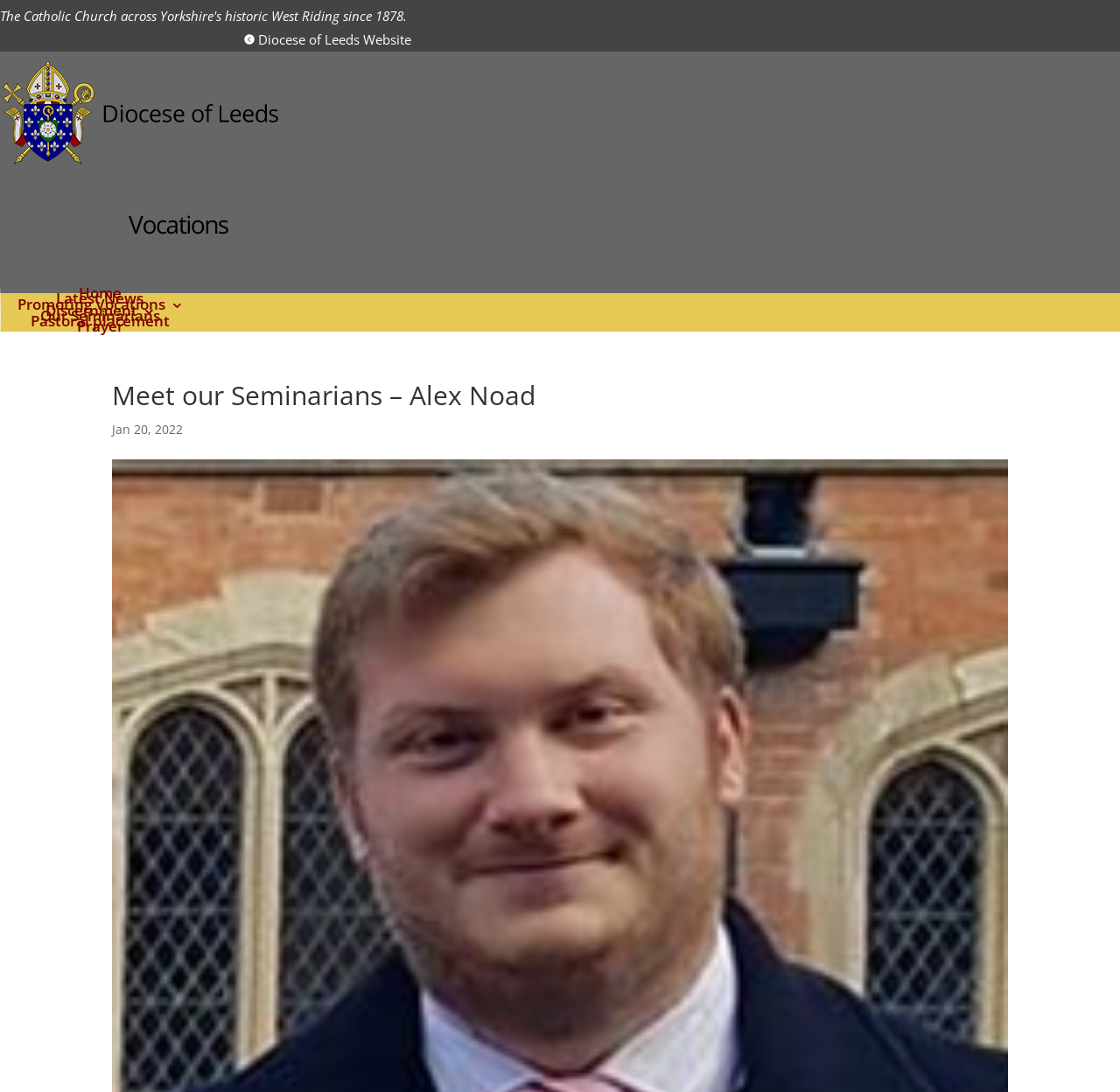Give a concise answer using one word or a phrase to the following question:
How many sections are present in the webpage's navigation menu?

7